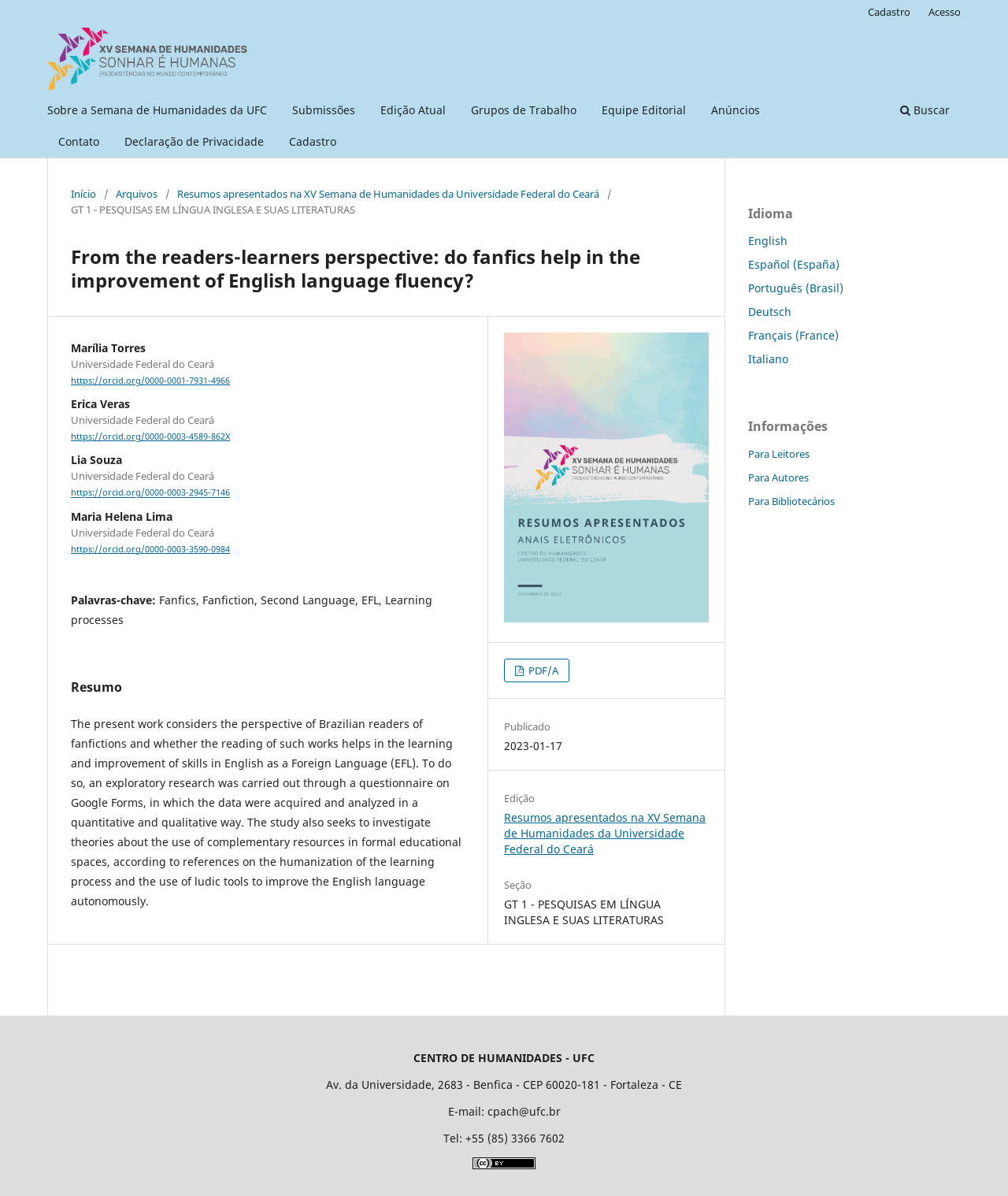Please identify the bounding box coordinates of the region to click in order to complete the task: "Click on News & Reviews". The coordinates must be four float numbers between 0 and 1, specified as [left, top, right, bottom].

None